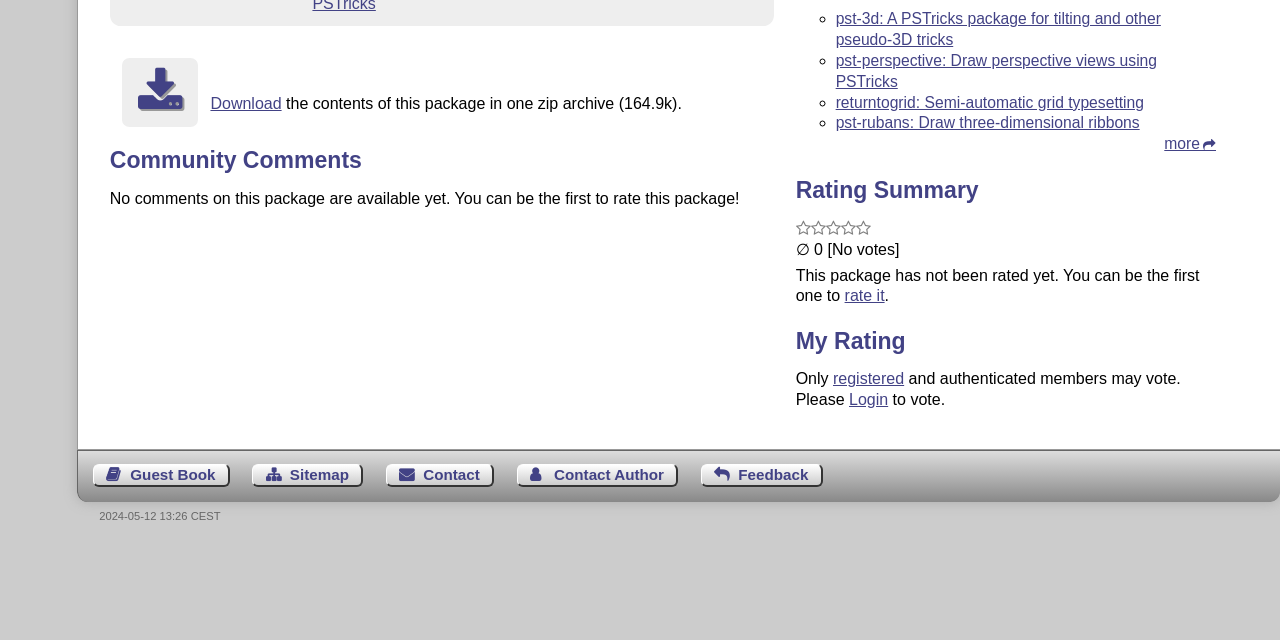Identify the bounding box coordinates for the UI element described as: "Sitemap". The coordinates should be provided as four floats between 0 and 1: [left, top, right, bottom].

[0.197, 0.725, 0.284, 0.761]